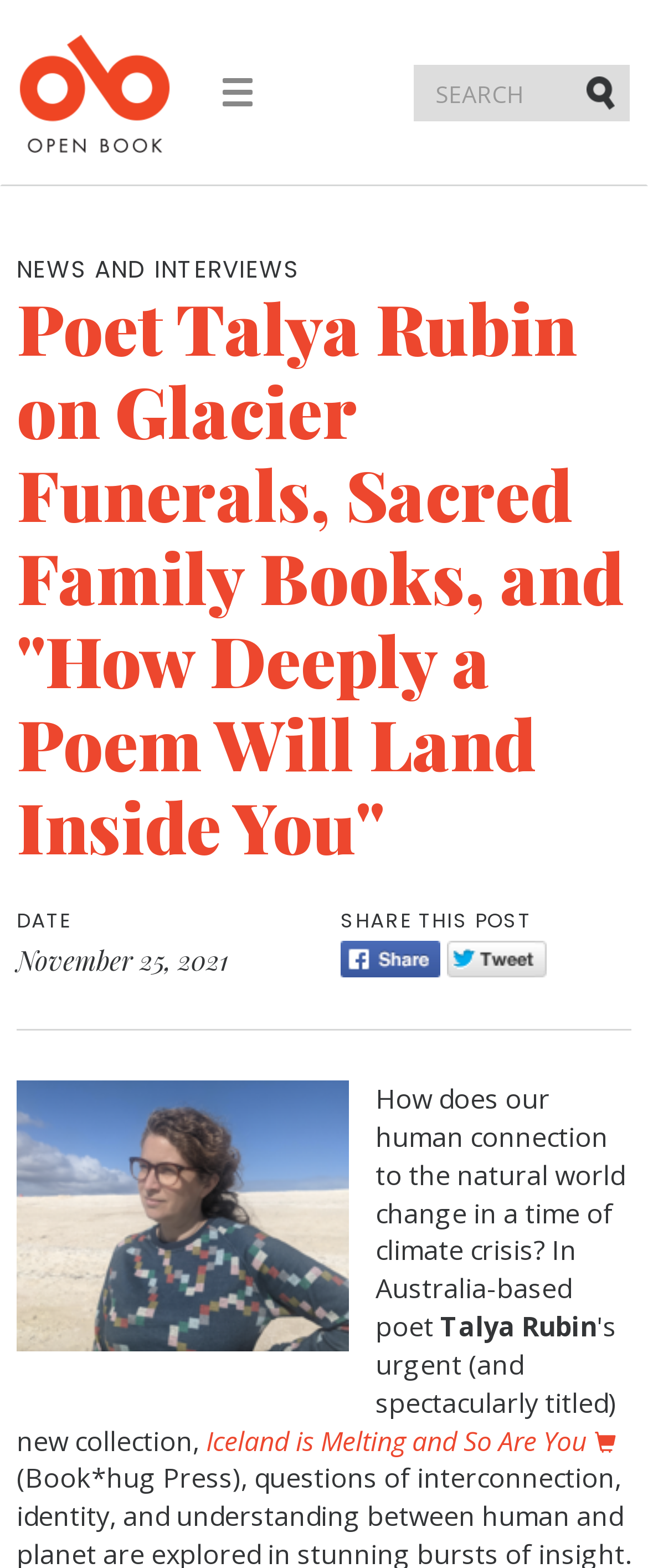Articulate a detailed summary of the webpage's content and design.

This webpage is about an interview with poet Talya Rubin, focusing on her work and its connection to the natural world in the context of climate crisis. 

At the top left corner, there is a button to toggle navigation, next to a link to "Open Book" accompanied by an image of the same name. On the right side of the top section, there is a search box with a "Submit" button.

Below the top section, there is a header area that spans the entire width of the page. It contains a heading with the title of the interview, "Poet Talya Rubin on Glacier Funerals, Sacred Family Books, and 'How Deeply a Poem Will Land Inside You'". Above the title, there is a label "NEWS AND INTERVIEWS". 

On the same level as the title, but on the right side, there is a section with the date "November 25, 2021" and a "SHARE THIS POST" label with links to Facebook and Twitter.

Below the header area, there is an image of Talya Rubin, the author, on the left side. On the right side of the image, there is a passage of text that summarizes the main topic of the interview, which is how human connection to the natural world changes in a time of climate crisis. 

At the bottom of the page, there is a link to a related work, "Iceland is Melting and So Are You".